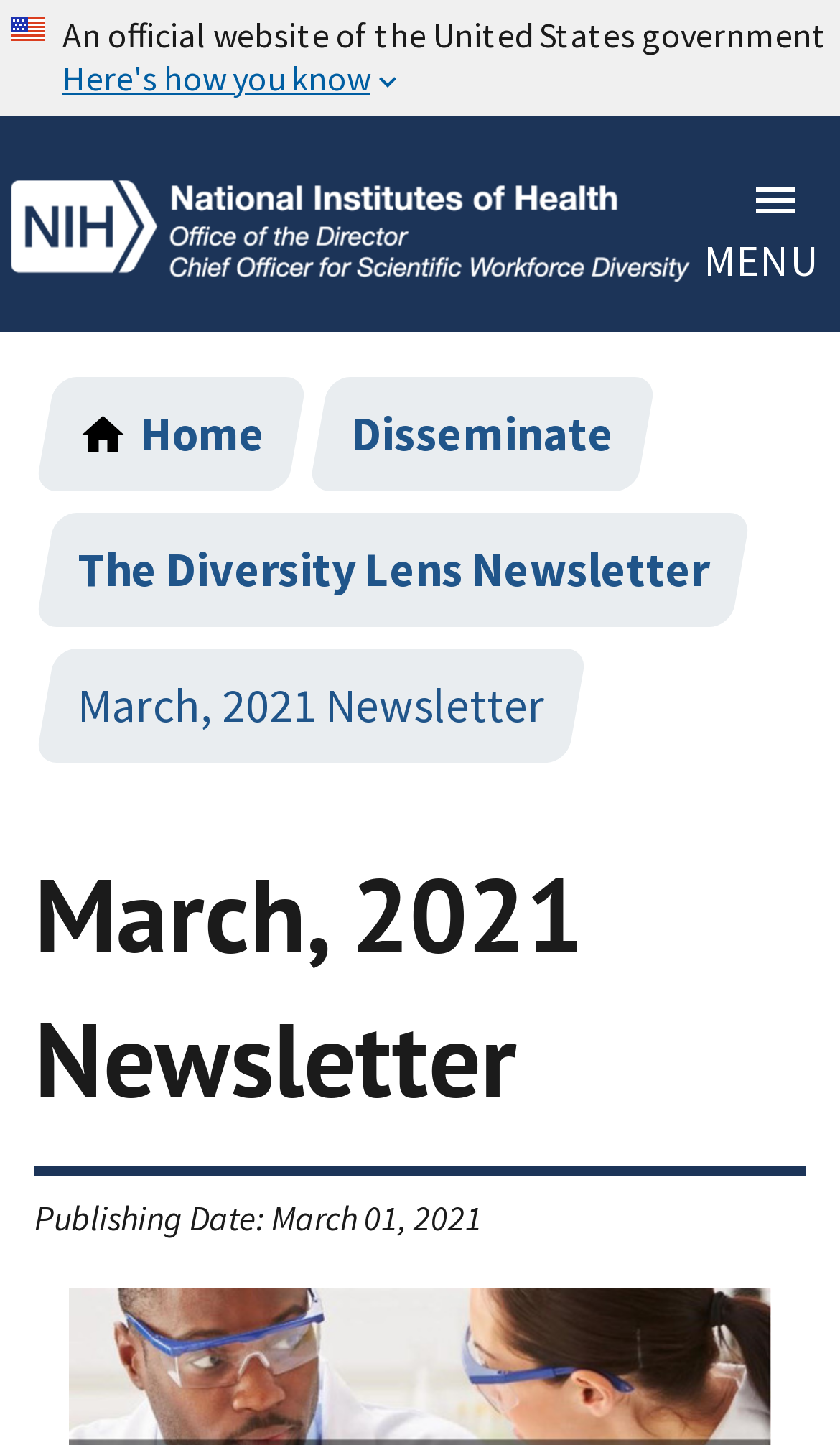Extract the primary heading text from the webpage.

March, 2021 Newsletter